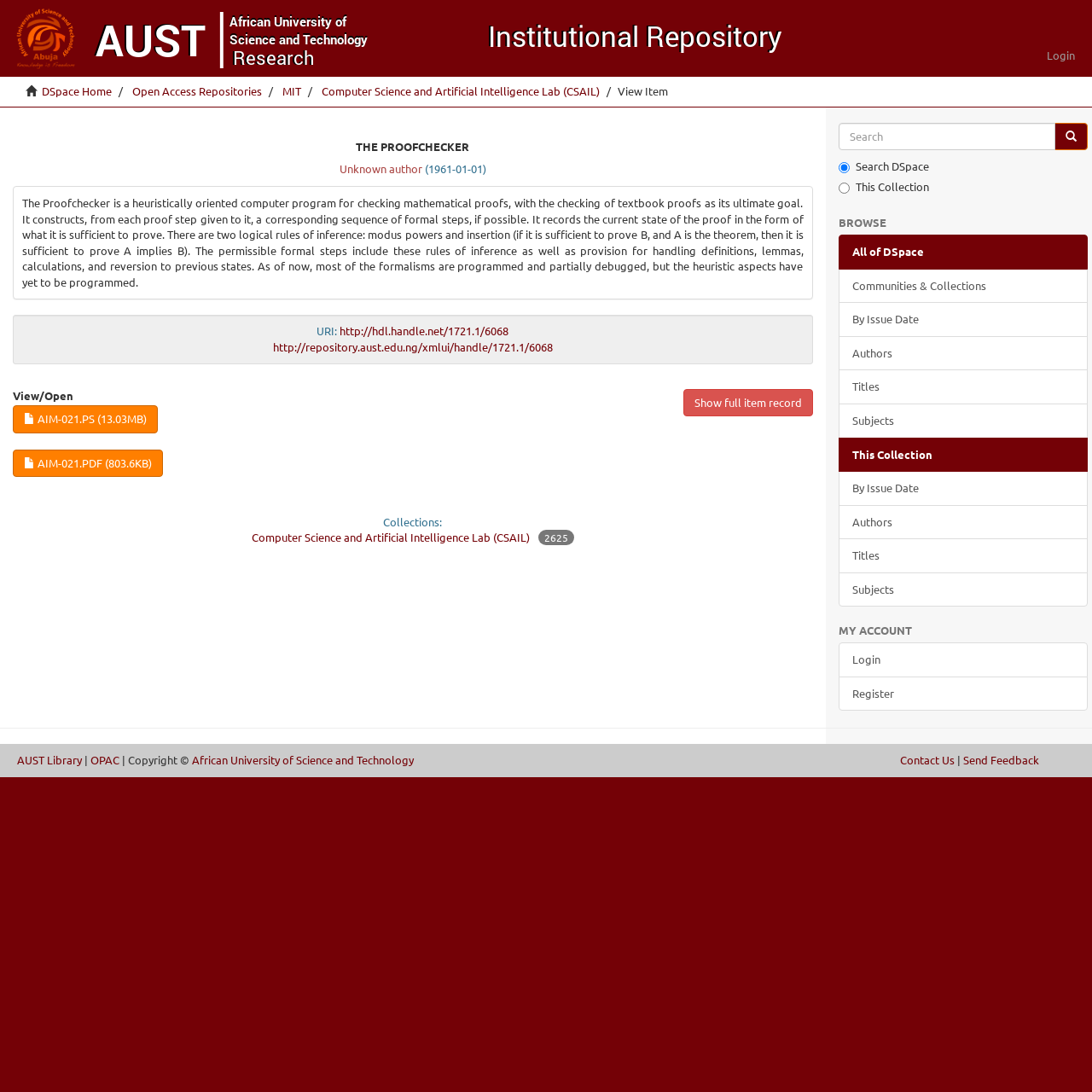Based on the image, provide a detailed and complete answer to the question: 
What is the size of the AIM-021.PDF file?

The size of the AIM-021.PDF file is mentioned in the link 'AIM-021.PDF (803.6KB)' which provides information about the file and its size.